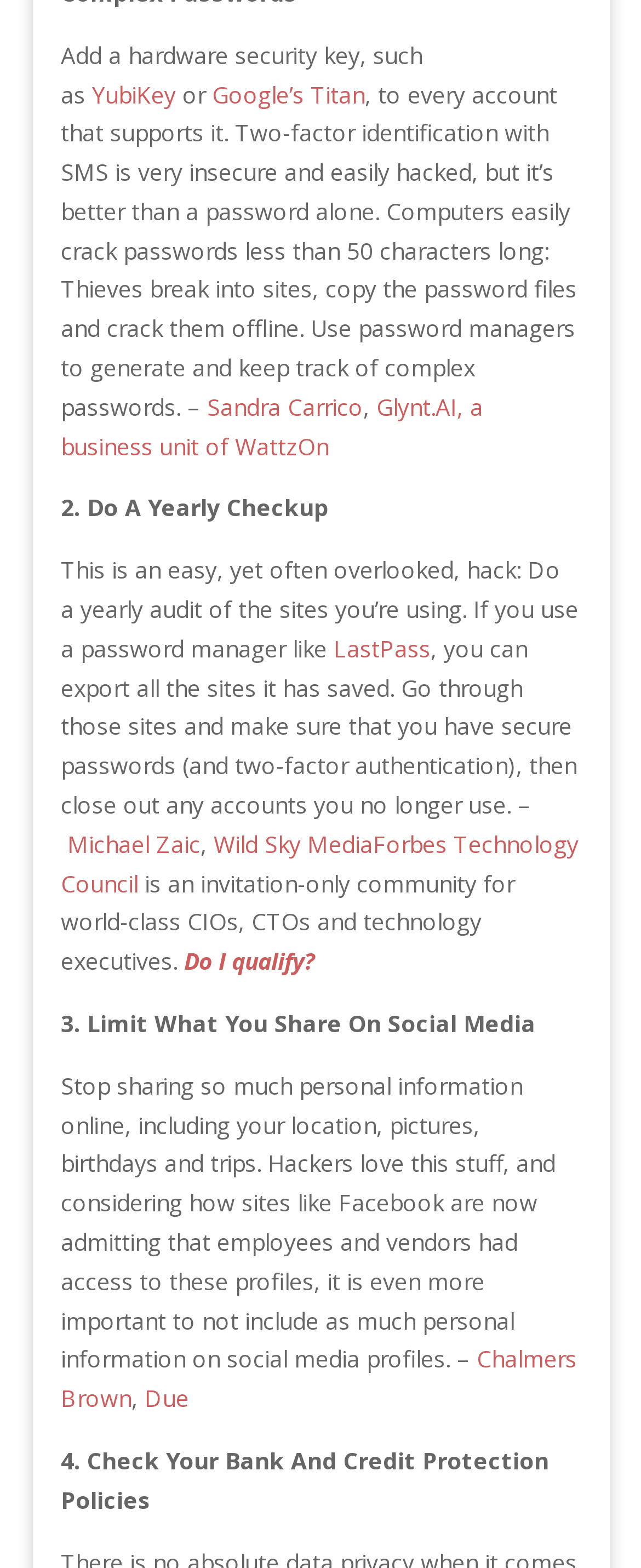Please find the bounding box coordinates of the element's region to be clicked to carry out this instruction: "Learn more about LastPass".

[0.521, 0.403, 0.672, 0.423]